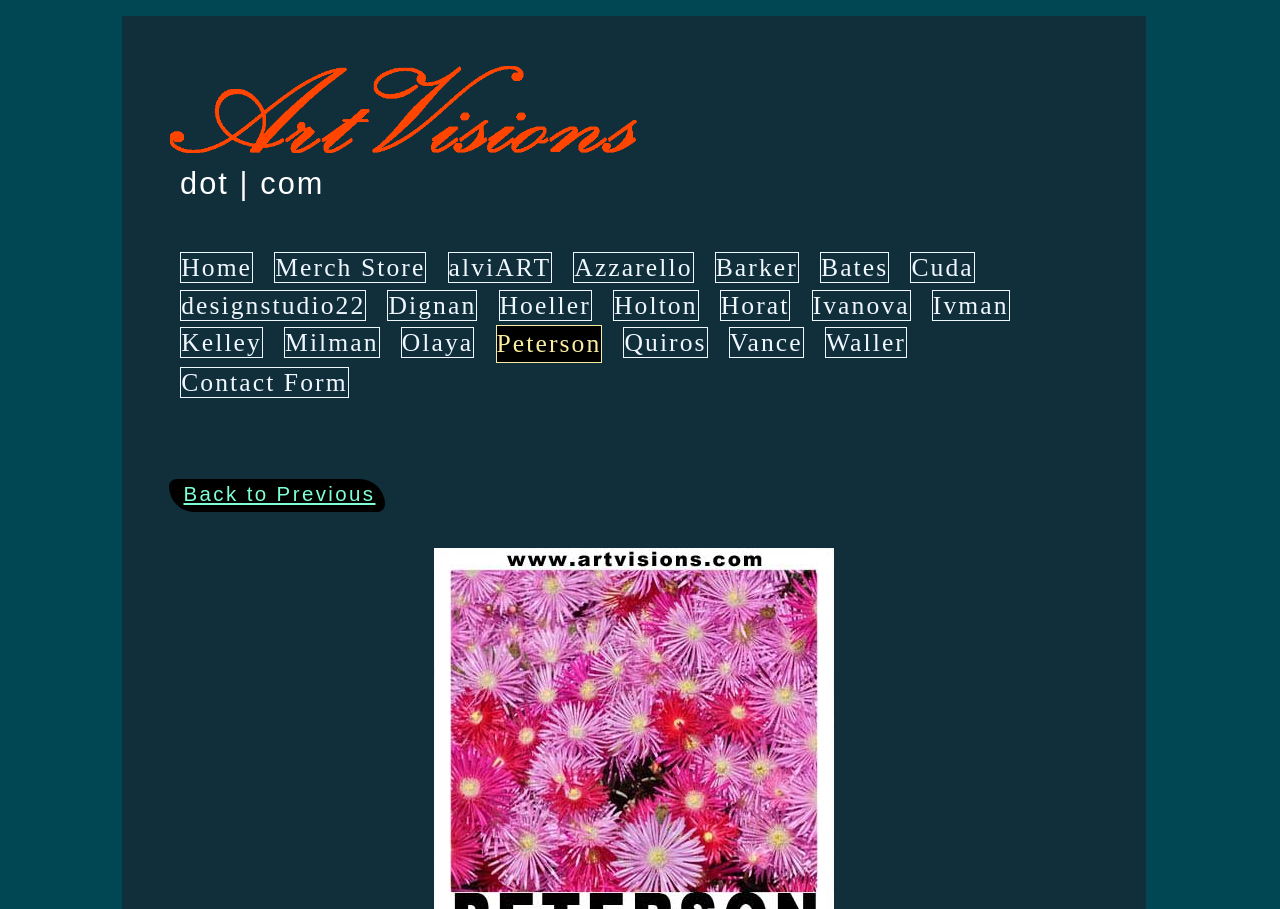Identify and provide the bounding box coordinates of the UI element described: "Contact Form". The coordinates should be formatted as [left, top, right, bottom], with each number being a float between 0 and 1.

[0.141, 0.404, 0.272, 0.438]